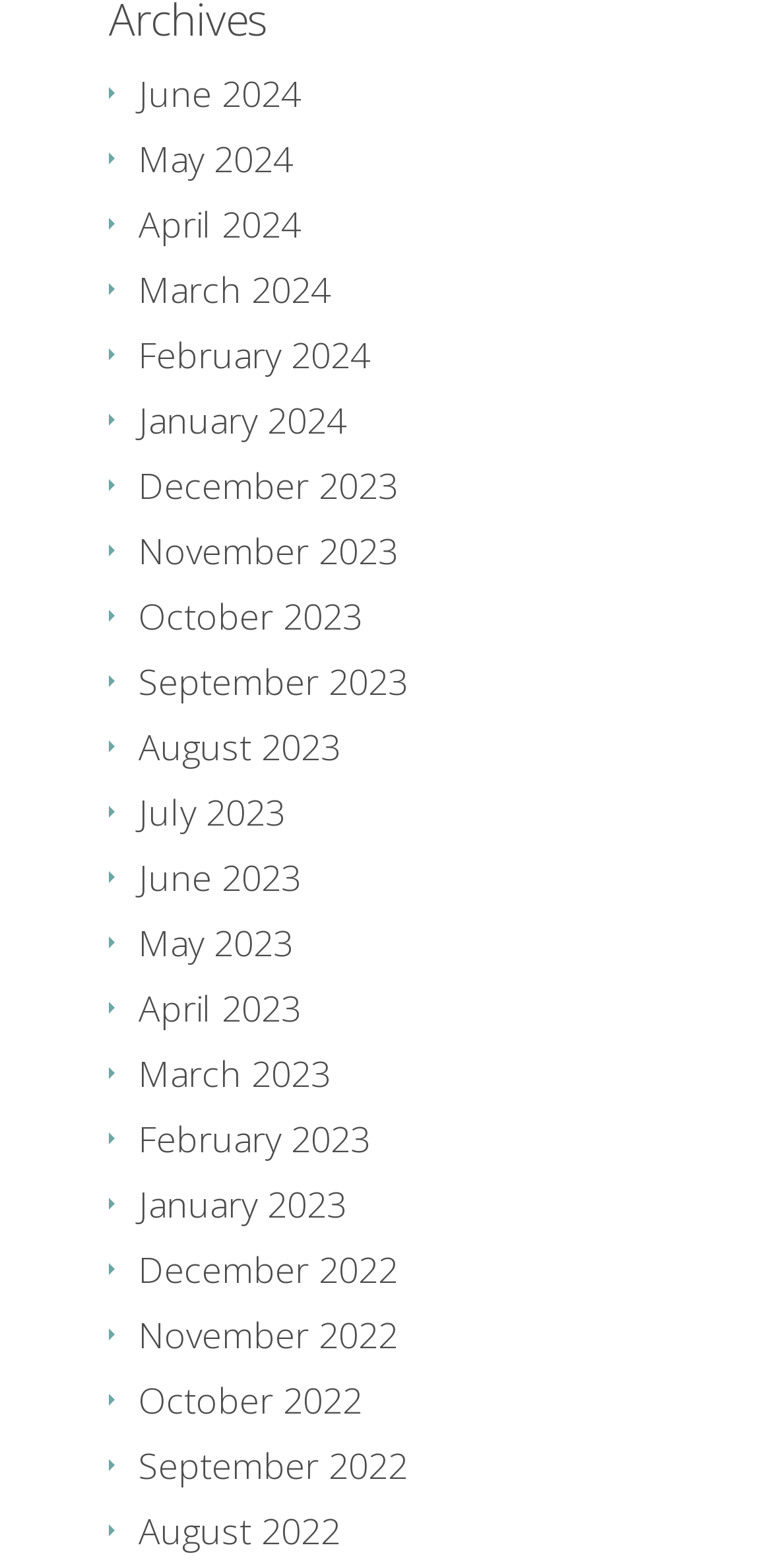Please provide a short answer using a single word or phrase for the question:
What is the position of the link 'September 2023'?

Below 'August 2023'